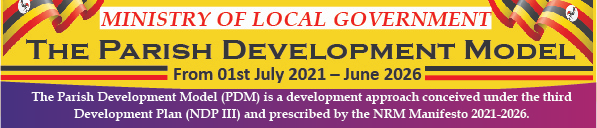Based on the image, give a detailed response to the question: What is the duration of the initiative?

The duration of the initiative is from July 1, 2021, to June 2026, as indicated on the banner, which outlines the timeline of the Parish Development Model.